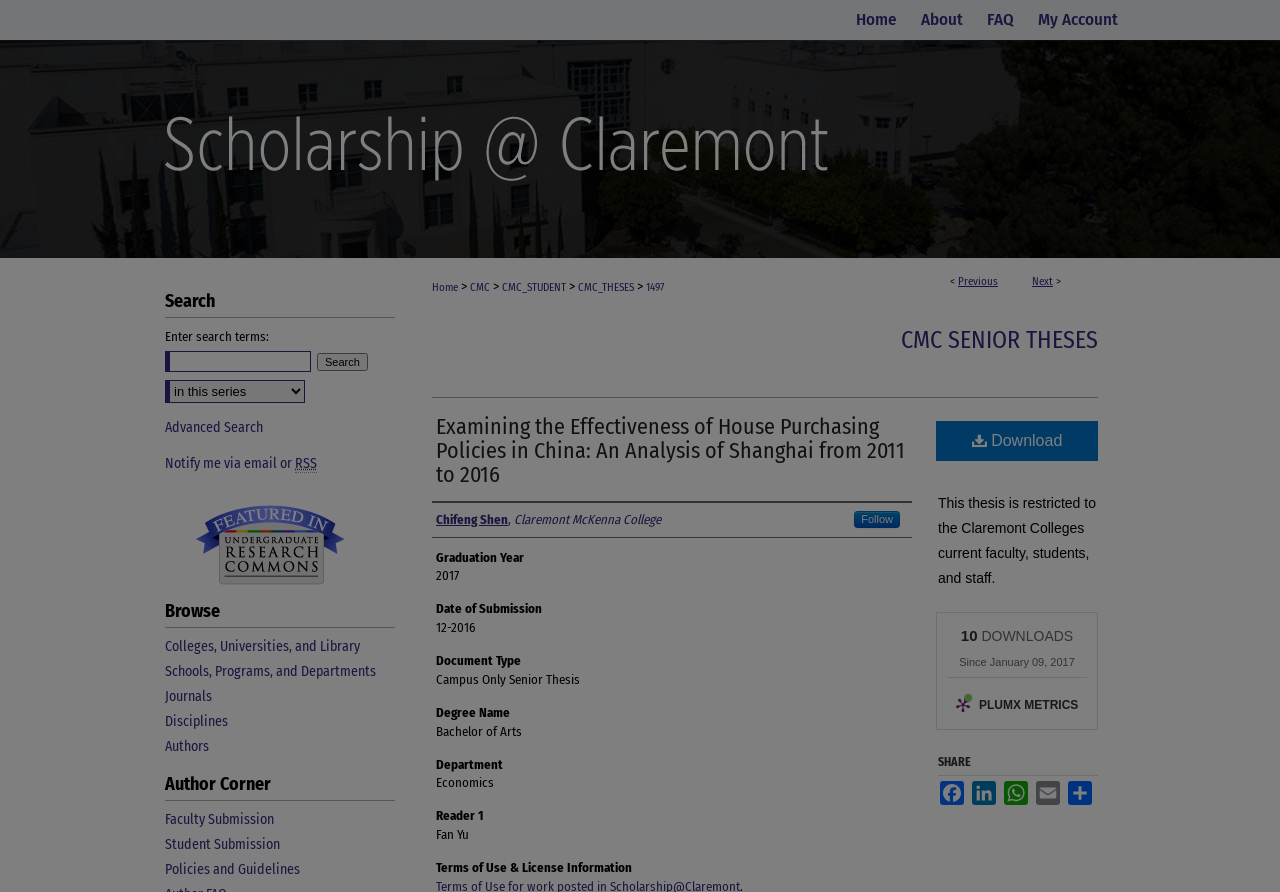Using the element description: "Advanced Search", determine the bounding box coordinates. The coordinates should be in the format [left, top, right, bottom], with values between 0 and 1.

[0.129, 0.47, 0.205, 0.489]